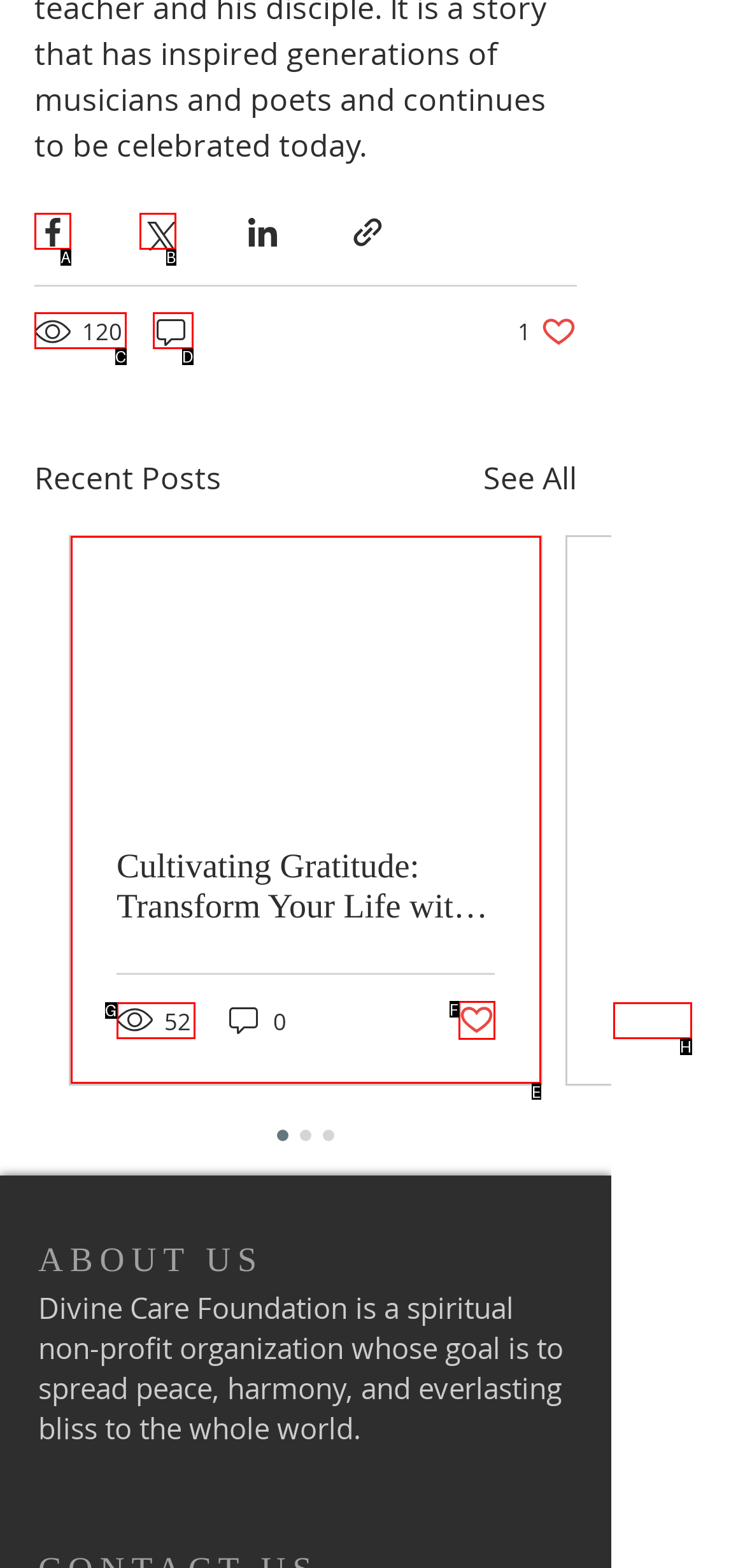Based on the element described as: aria-label="Share via Facebook"
Find and respond with the letter of the correct UI element.

A